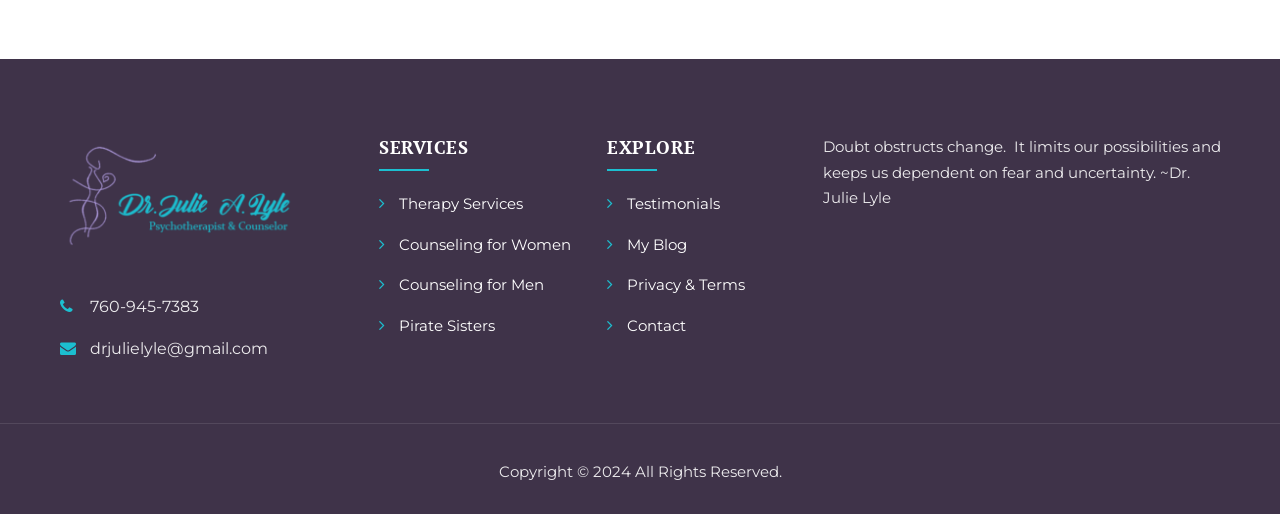What is the email address on the webpage?
Answer the question based on the image using a single word or a brief phrase.

drjulielyle@gmail.com